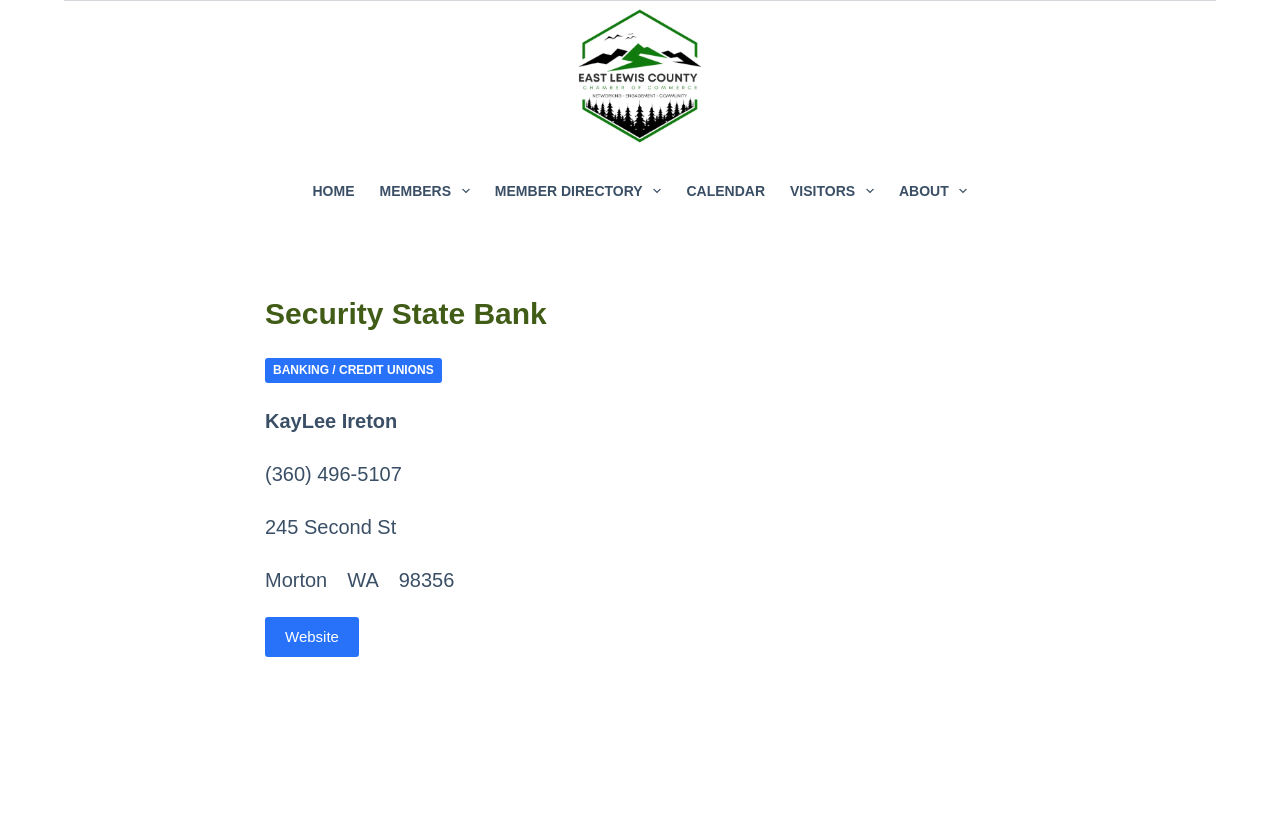Give the bounding box coordinates for this UI element: "Banking / Credit Unions". The coordinates should be four float numbers between 0 and 1, arranged as [left, top, right, bottom].

[0.207, 0.428, 0.345, 0.458]